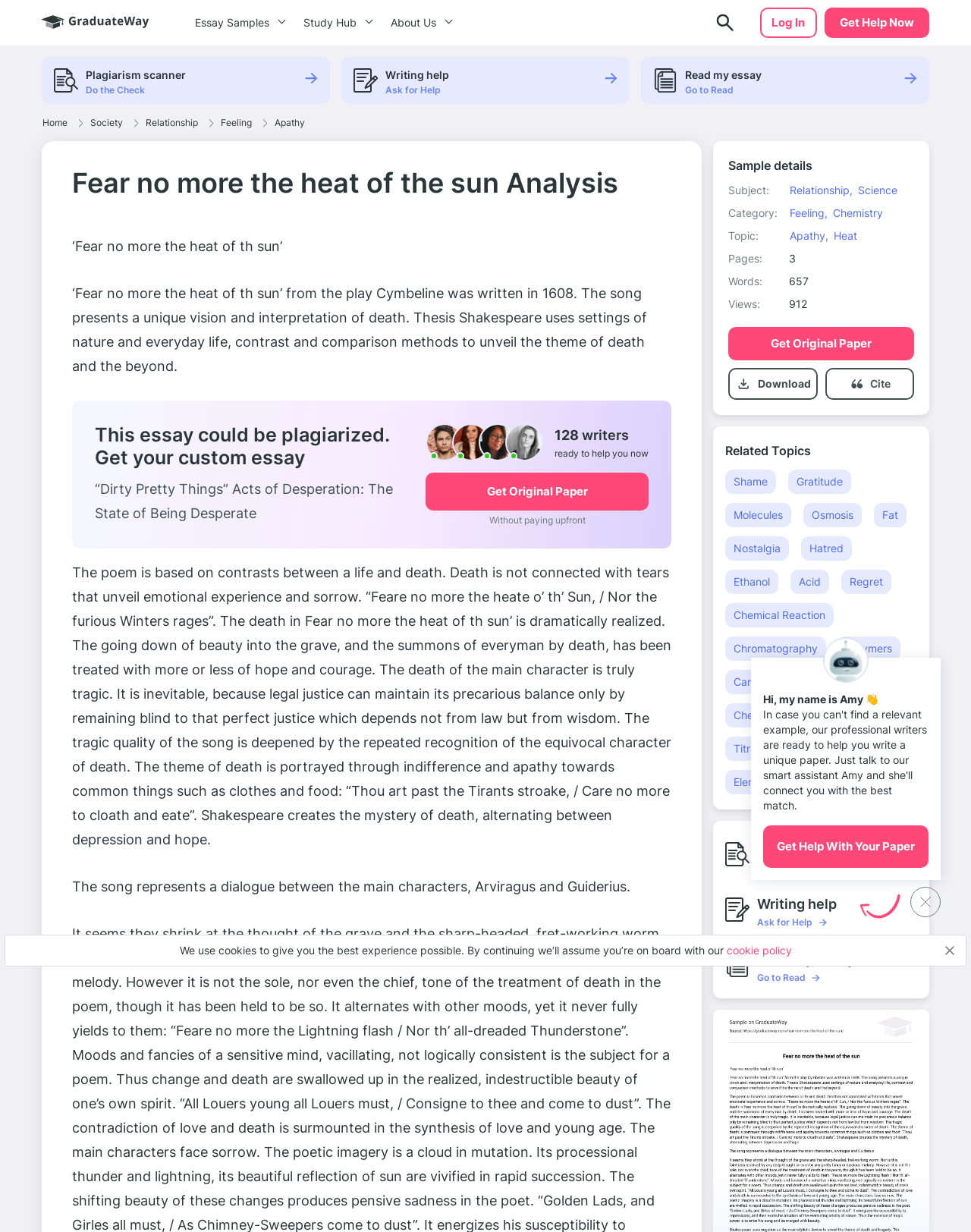How many pages does the essay sample have?
Please provide a comprehensive answer based on the contents of the image.

I looked at the sample details section and found the information about the subject, category, topic, words, and views, but there is no information about the number of pages.